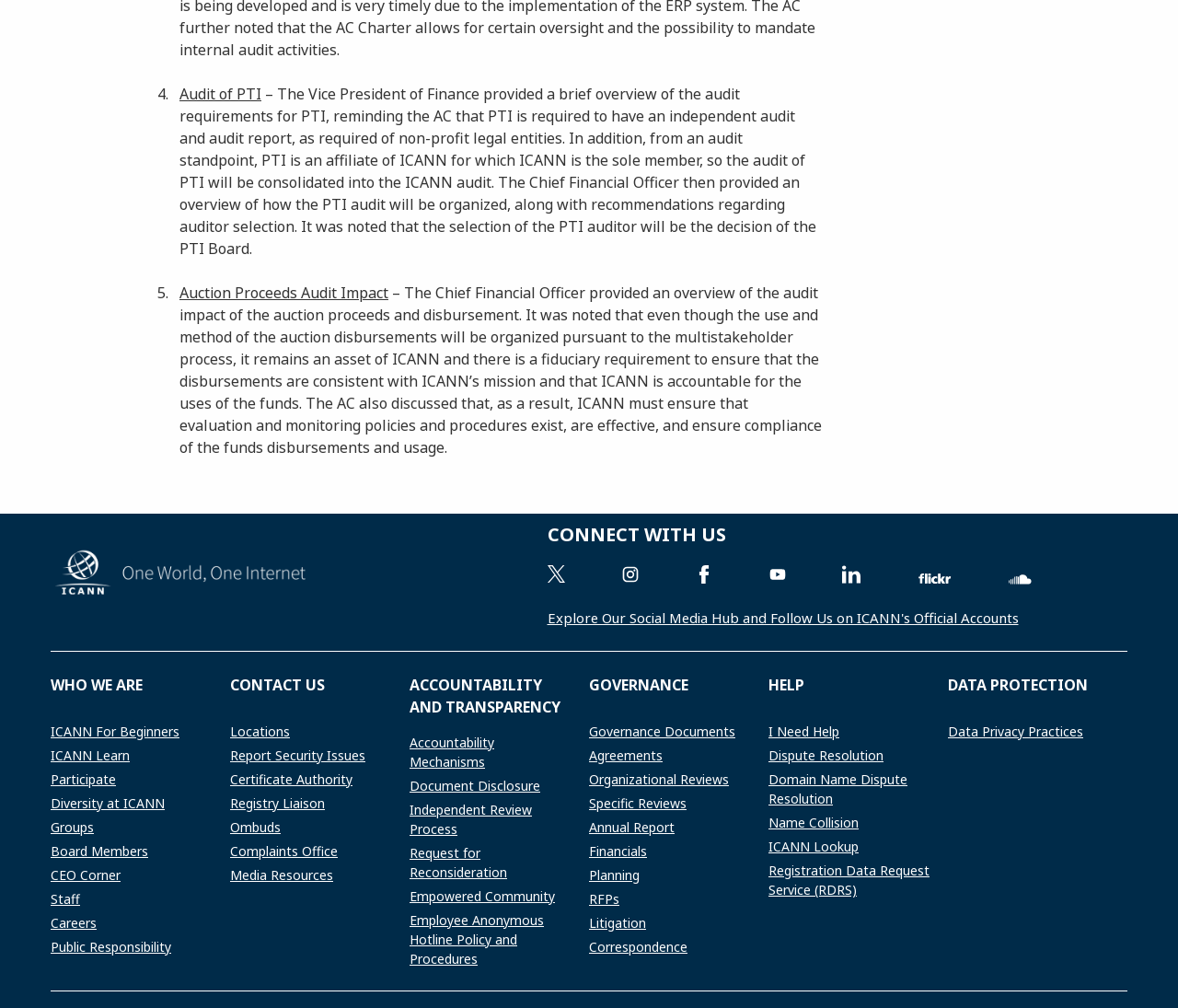Determine the bounding box coordinates of the UI element that matches the following description: "Registration Data Request Service (RDRS)". The coordinates should be four float numbers between 0 and 1 in the format [left, top, right, bottom].

[0.652, 0.28, 0.789, 0.317]